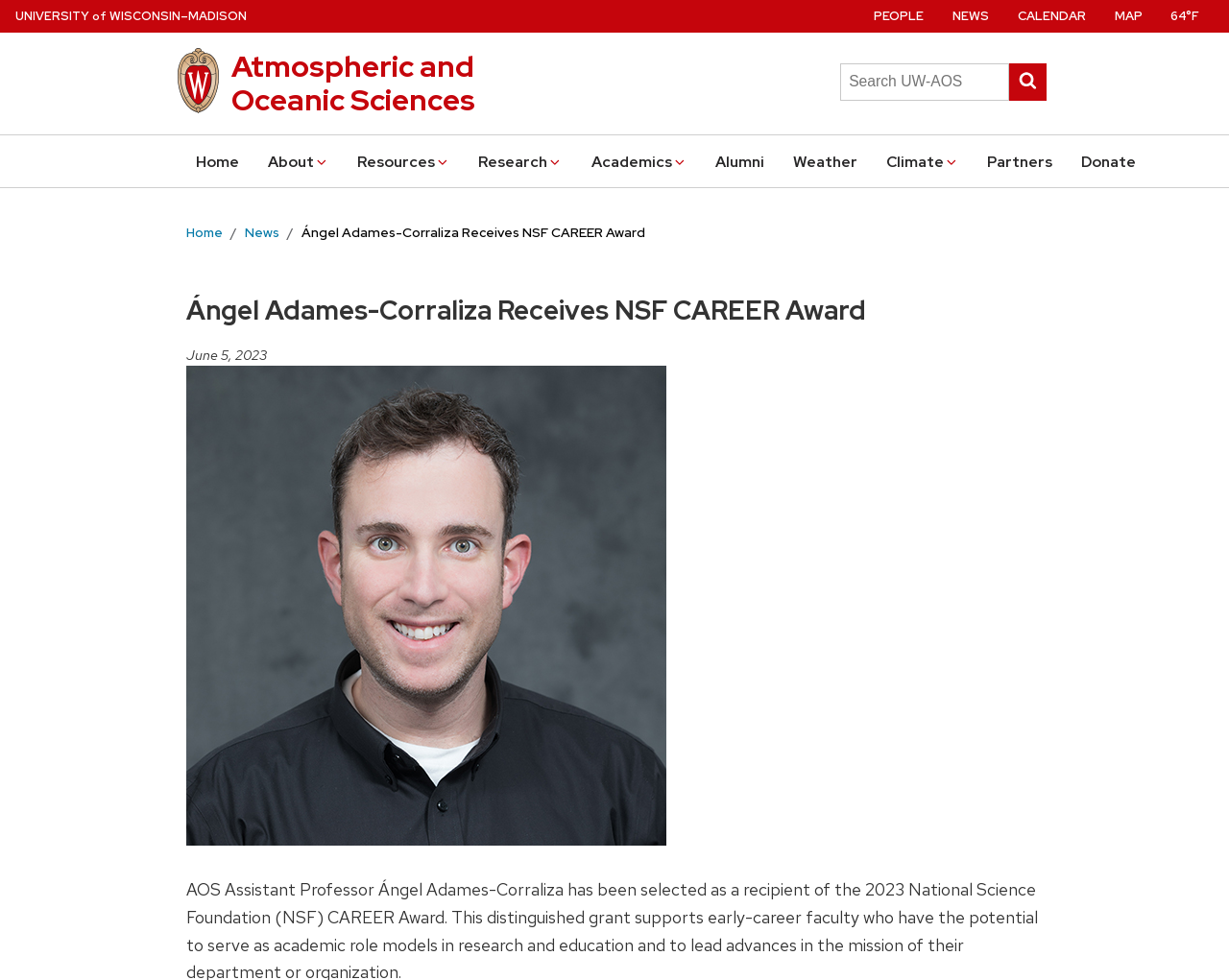Given the element description Alumni, specify the bounding box coordinates of the corresponding UI element in the format (top-left x, top-left y, bottom-right x, bottom-right y). All values must be between 0 and 1.

[0.582, 0.151, 0.622, 0.179]